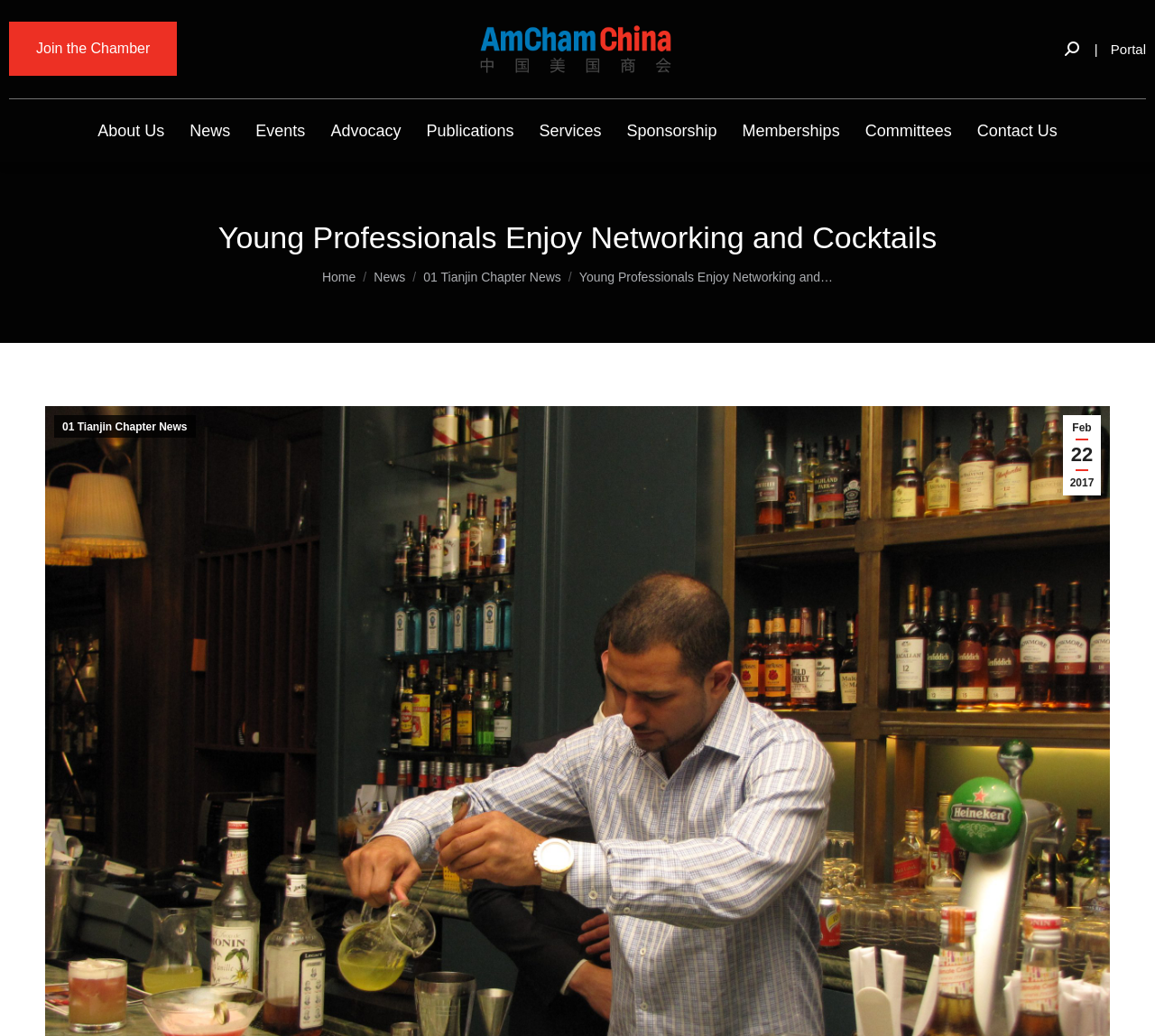Provide an in-depth caption for the elements present on the webpage.

The webpage appears to be an article or news page from AmCham China, with a focus on an event titled "Young Professionals Enjoy Networking and Cocktails". 

At the top of the page, there is a navigation bar with several links, including "About Us", "News", "Events", "Advocacy", "Publications", "Services", "Sponsorship", "Memberships", "Committees", and "Contact Us". These links are positioned horizontally, with "About Us" on the left and "Contact Us" on the right.

Below the navigation bar, there is a heading that reads "Young Professionals Enjoy Networking and Cocktails". This heading is centered on the page.

Under the heading, there is a breadcrumb trail that shows the current page's location within the website's hierarchy. The trail consists of three links: "Home", "News", and "01 Tianjin Chapter News".

The main content of the page is a news article or blog post, which is divided into two sections. The first section is a brief summary or introduction, while the second section appears to be the main body of the article. The article's title is repeated in the second section, followed by a link to the date "Feb 22 2017" and another link to "01 Tianjin Chapter News".

There are also several images on the page, including the AmCham China logo, which is positioned at the top left corner of the page. Additionally, there is a search bar located at the top right corner of the page, and a link to "Portal" at the top right corner.